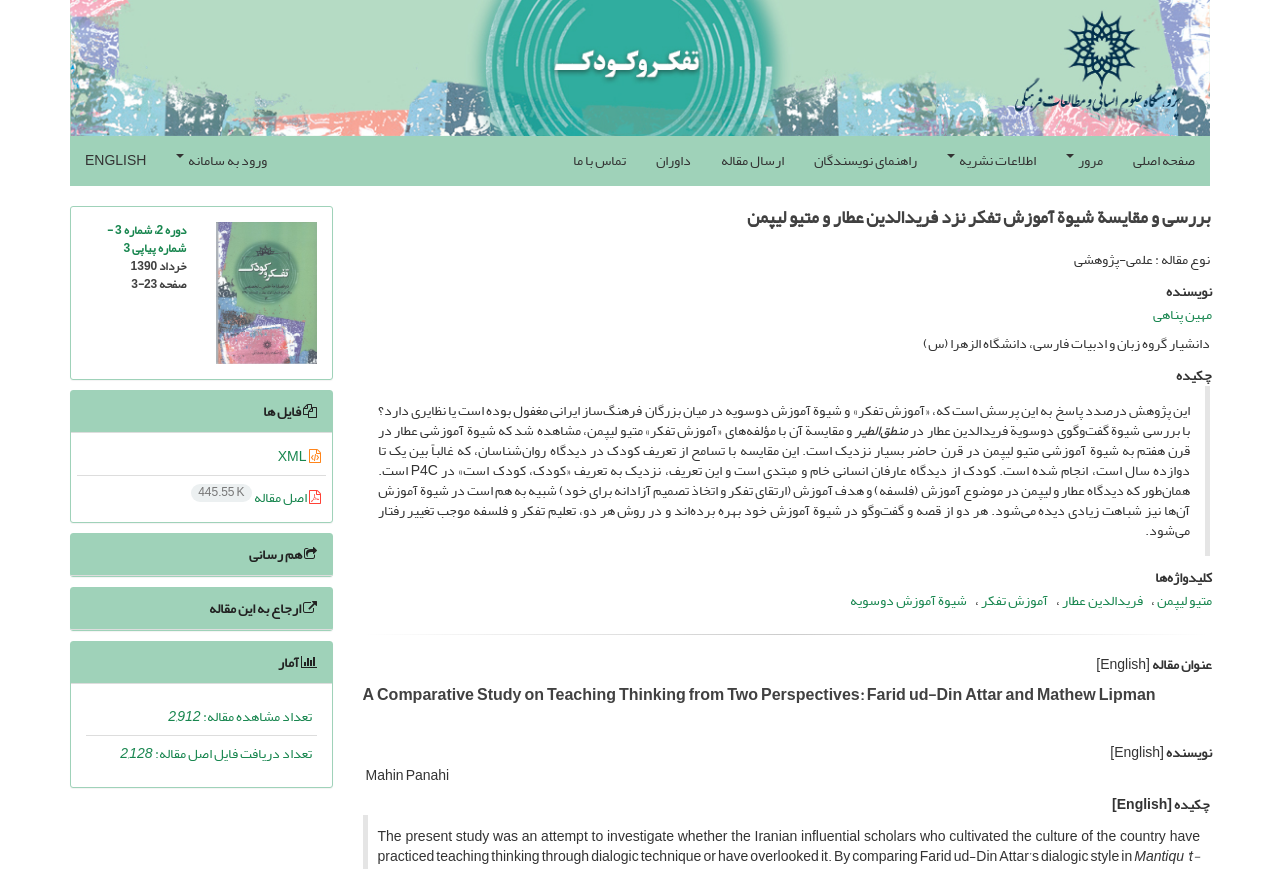What is the title of the article?
Please answer the question as detailed as possible based on the image.

The title of the article can be found in the heading element with the text 'بررسی و مقایسة شیوة آموزش تفکر نزد فریدالدین عطار و متیو لیپمن'. This heading element is located at the top of the webpage and is the main title of the article.